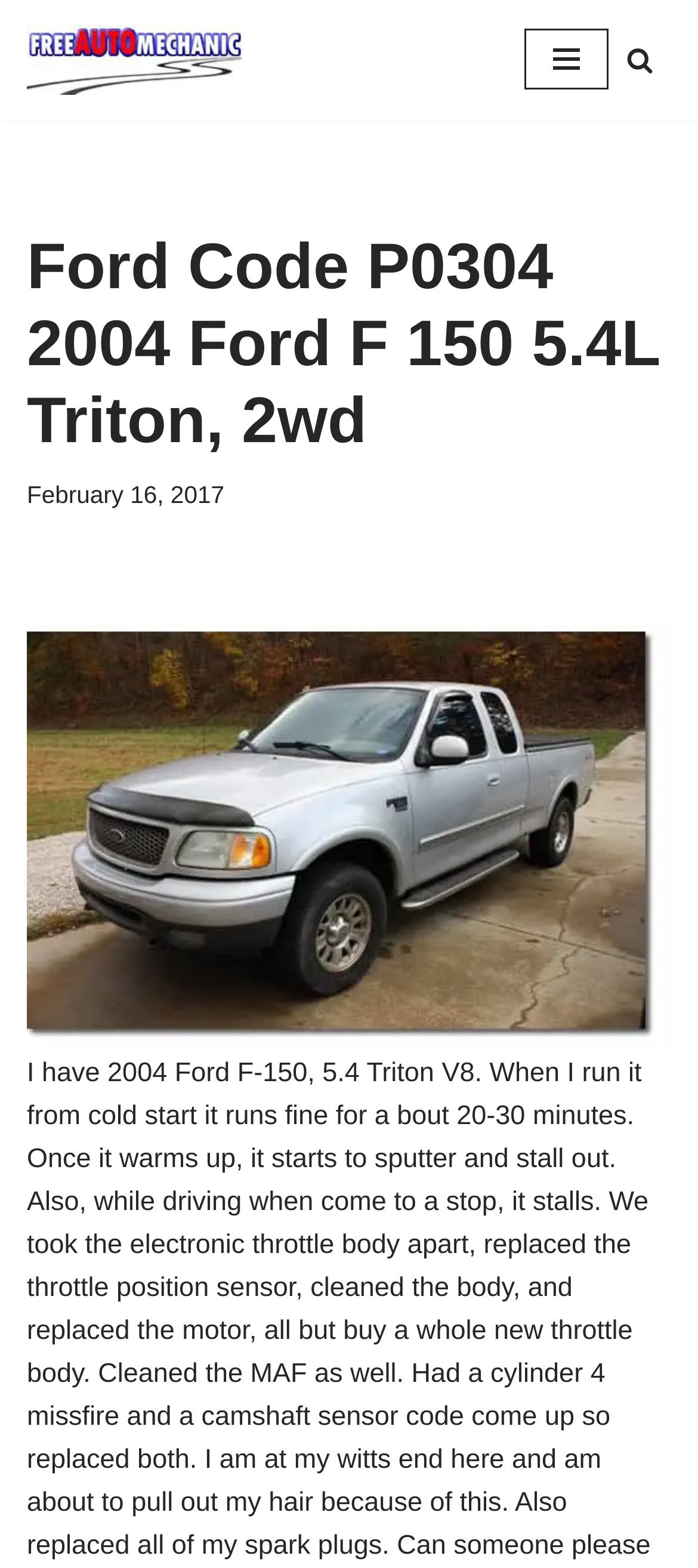Using the given element description, provide the bounding box coordinates (top-left x, top-left y, bottom-right x, bottom-right y) for the corresponding UI element in the screenshot: aria-label="Search"

[0.897, 0.03, 0.936, 0.047]